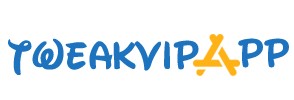What is the focus of the app according to the logo design?
Please provide a single word or phrase based on the screenshot.

Providing valuable insights and resources